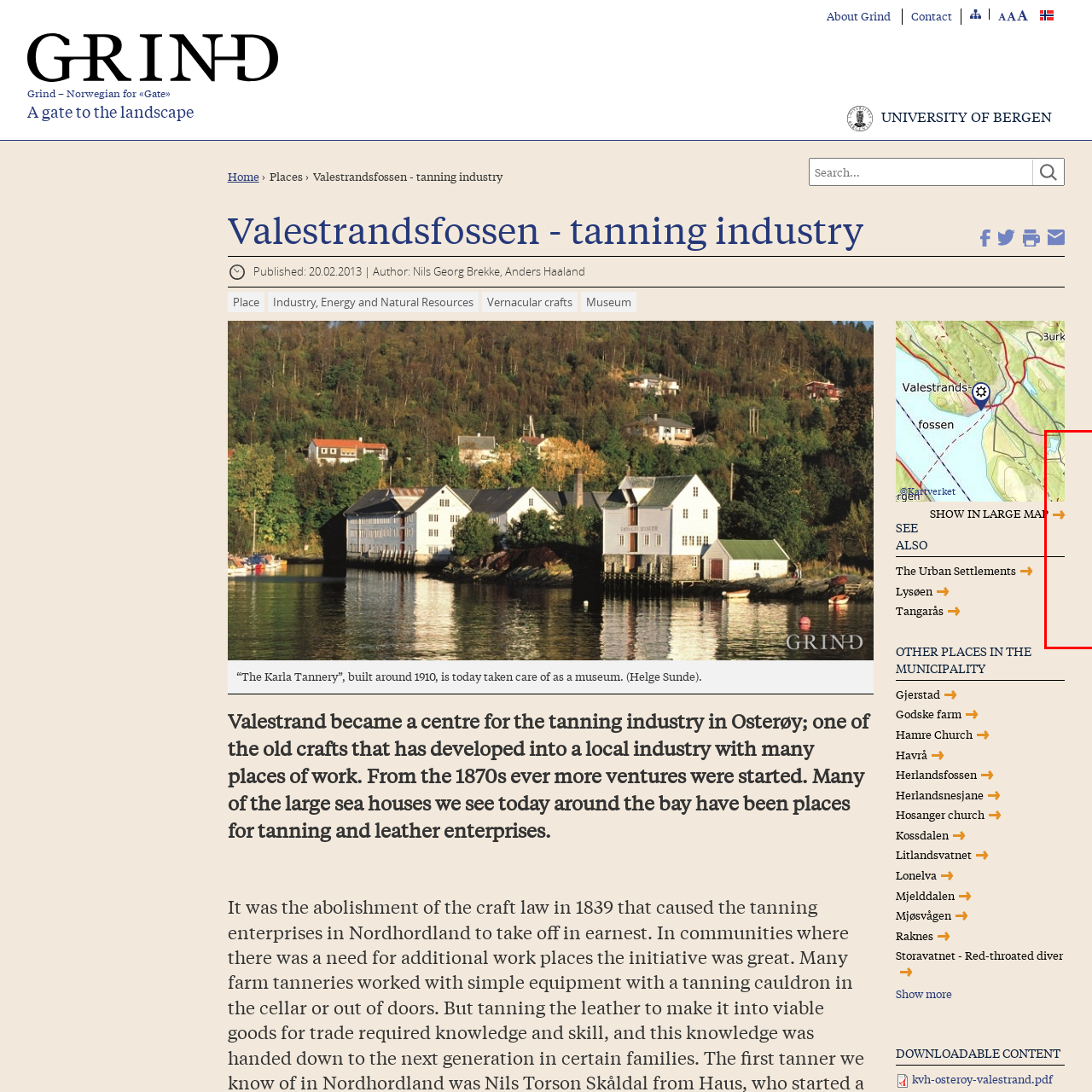What is the purpose of the map in the webpage?
Observe the image inside the red bounding box carefully and formulate a detailed answer based on what you can infer from the visual content.

The caption states that the map serves as a navigational tool for visitors to locate points of interest in relation to the local tanning heritage, suggesting that its purpose is to help users navigate and explore the area's cultural and historical background.